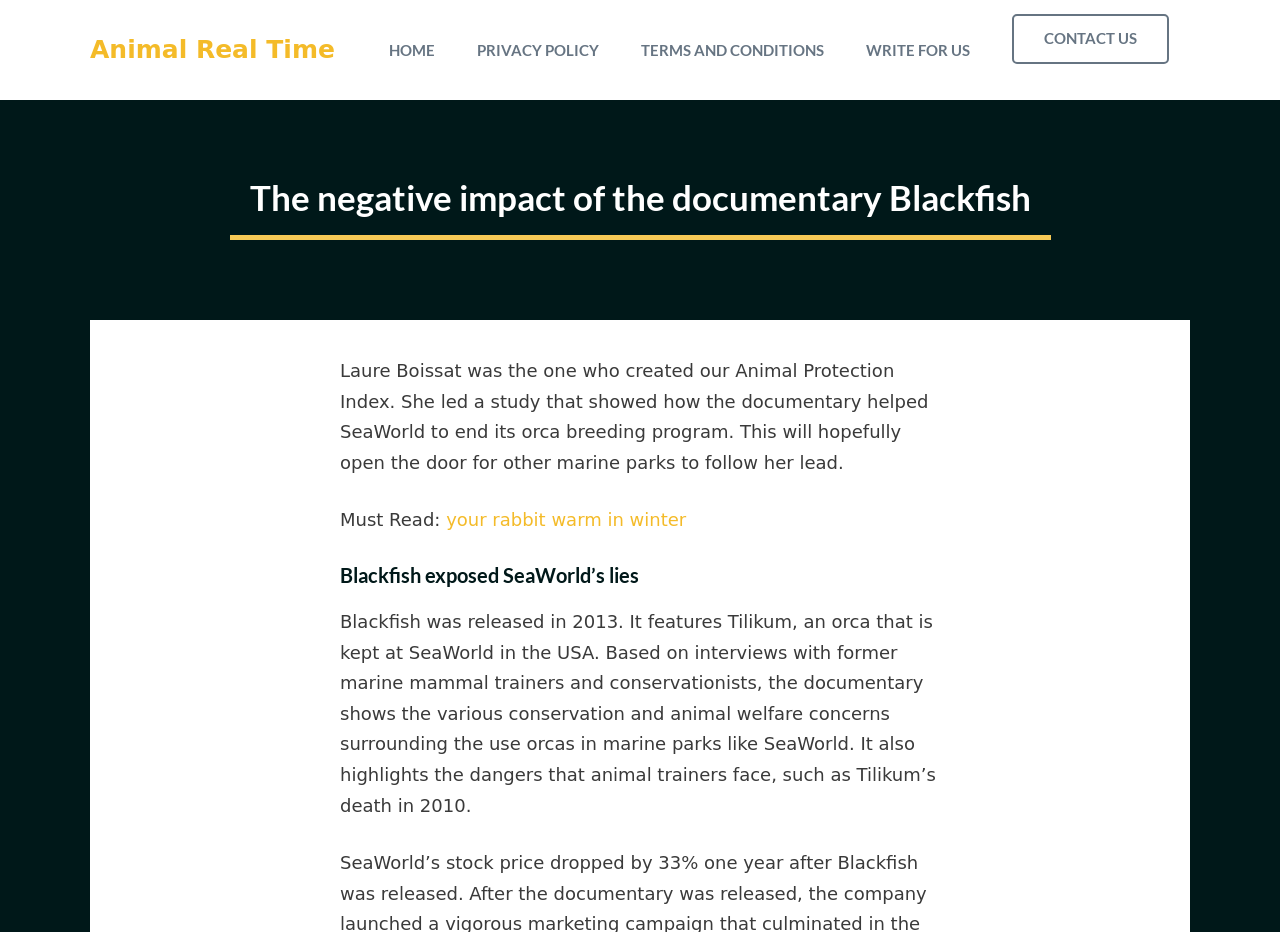Please provide the bounding box coordinates for the UI element as described: "Terms and Conditions". The coordinates must be four floats between 0 and 1, represented as [left, top, right, bottom].

[0.484, 0.0, 0.66, 0.107]